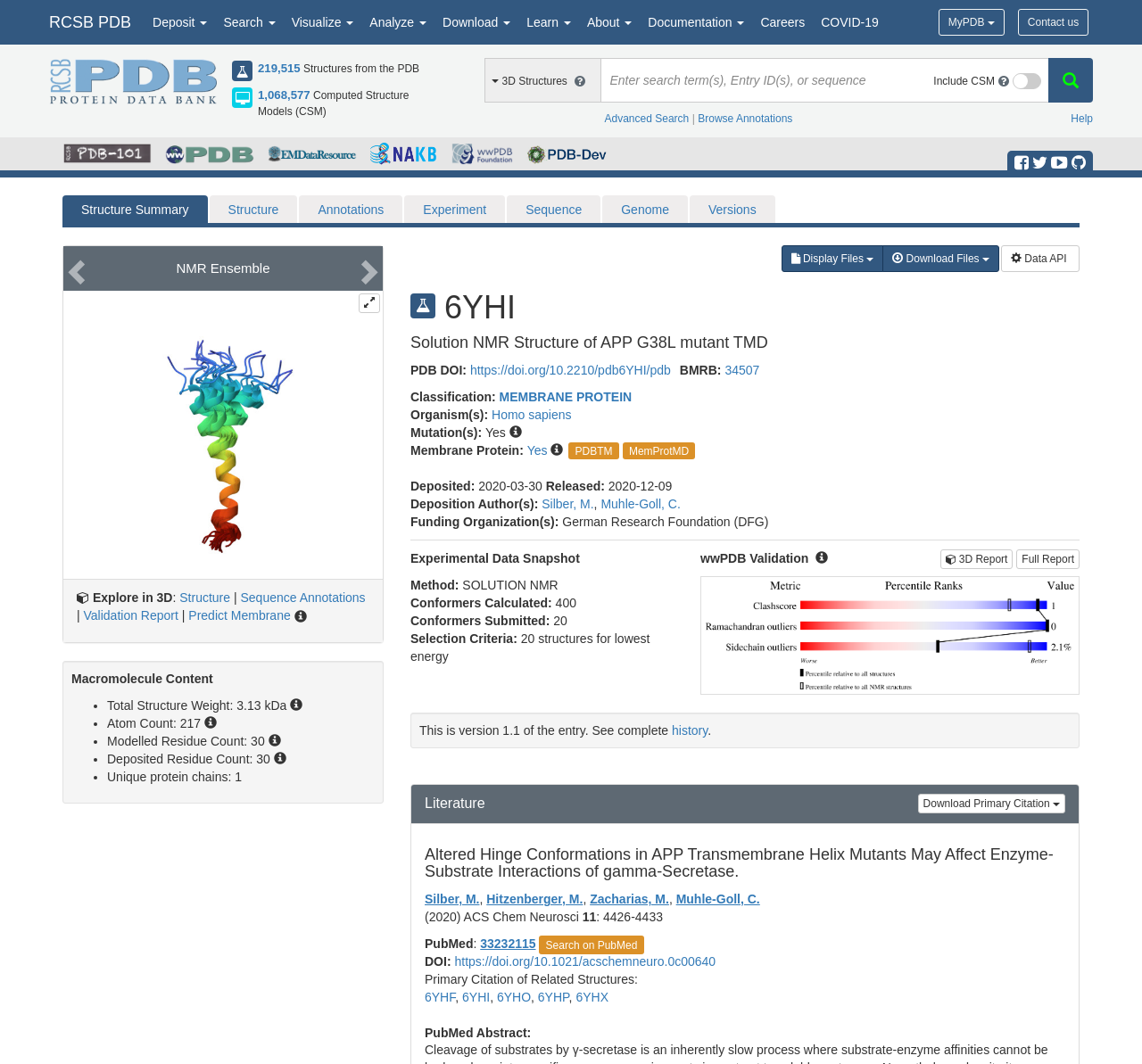How many icons are there in the toolbar?
Using the image, give a concise answer in the form of a single word or short phrase.

3